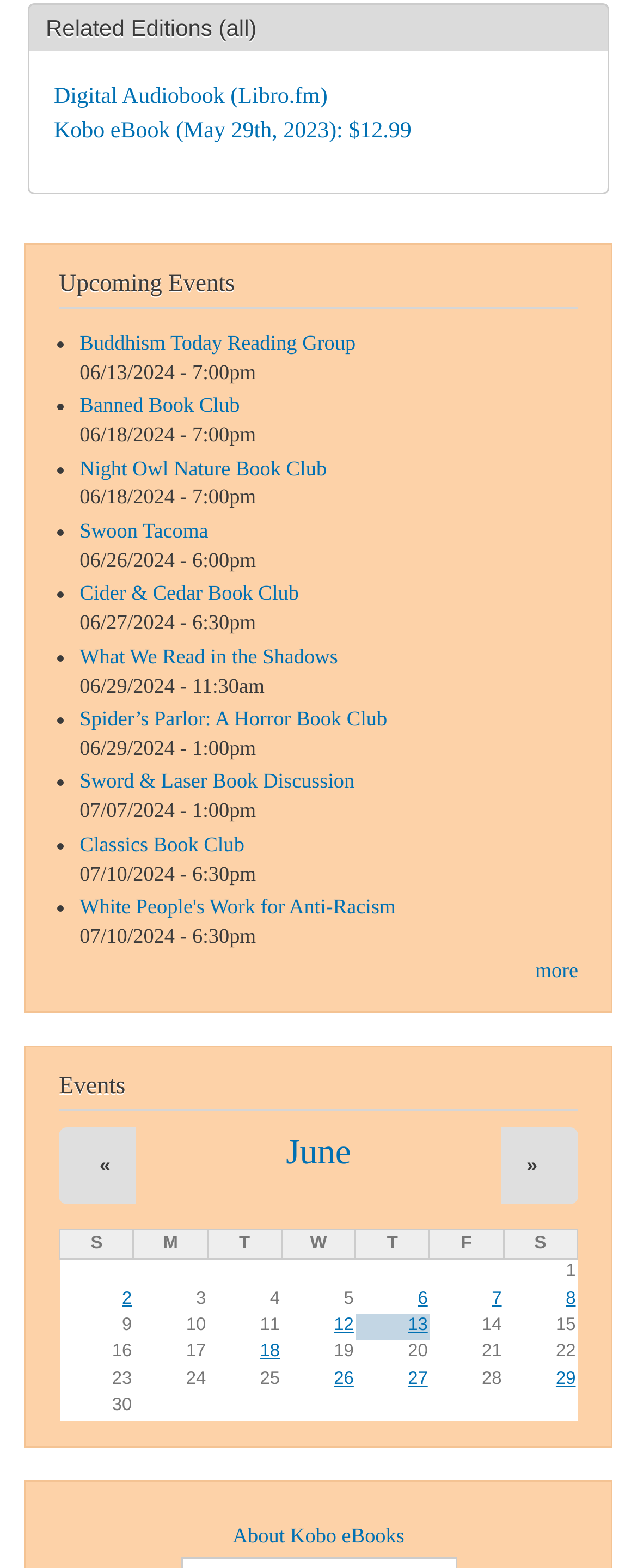Show the bounding box coordinates for the HTML element as described: "Night Owl Nature Book Club".

[0.125, 0.291, 0.513, 0.306]